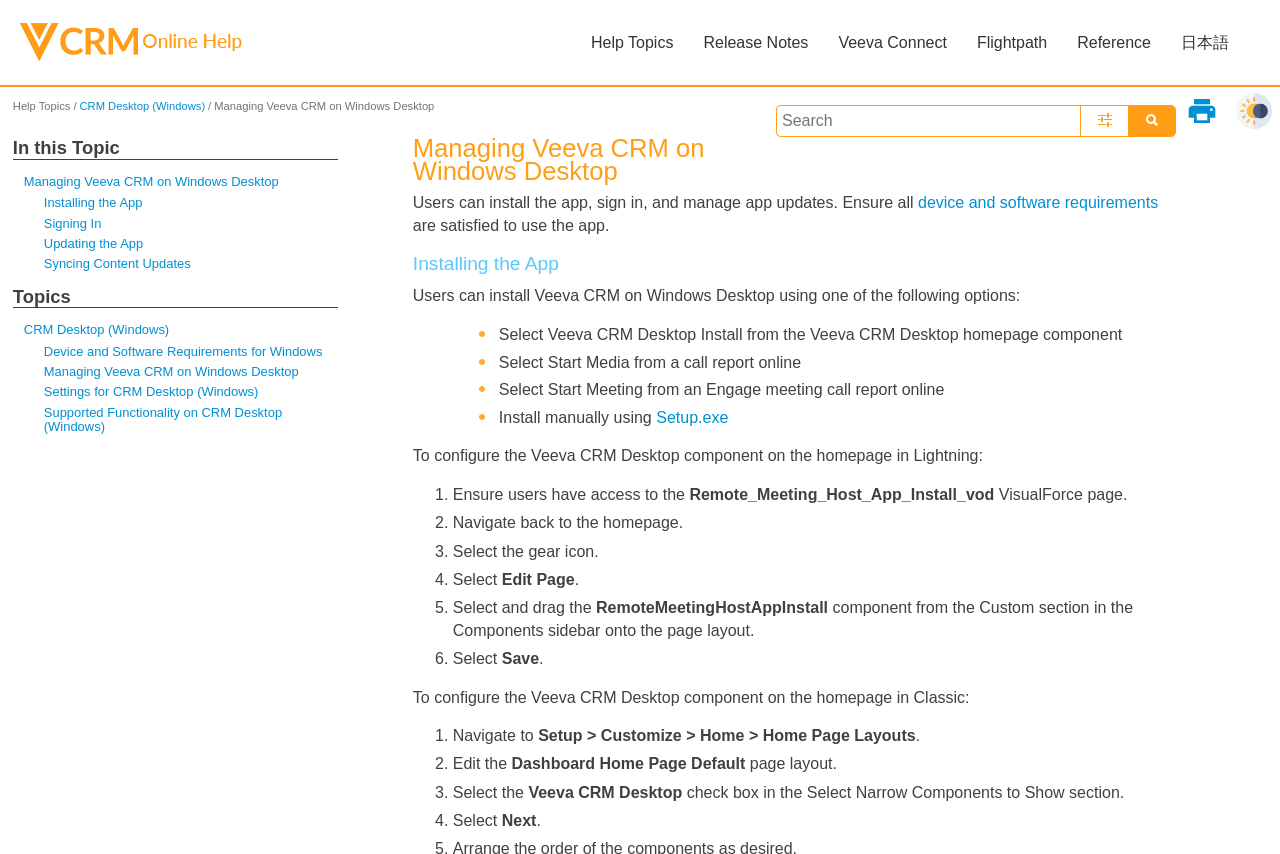What is the text of the heading that precedes the 'Installing the App' section?
Based on the image, answer the question with a single word or brief phrase.

Managing Veeva CRM on Windows Desktop